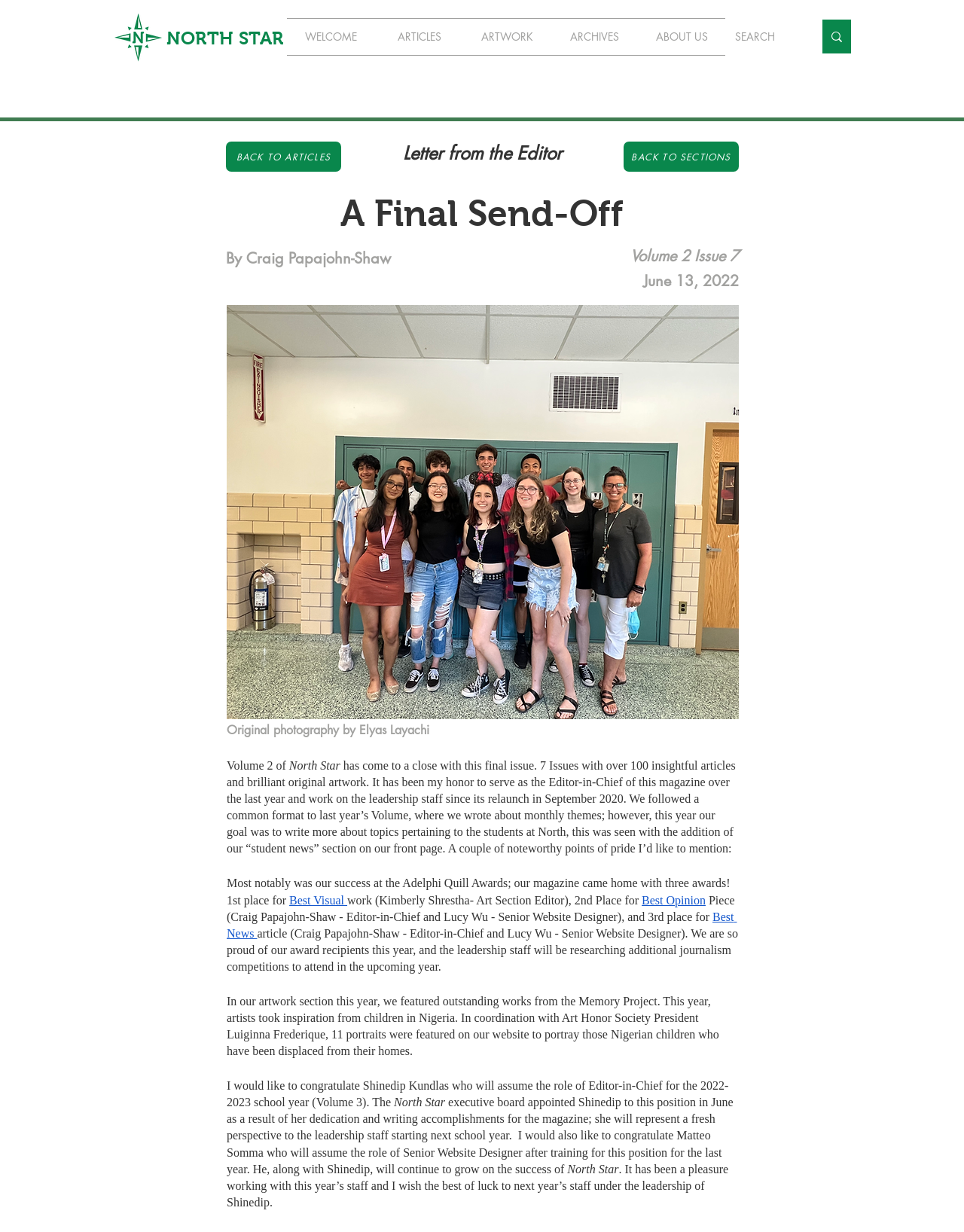What is the name of the student who will assume the role of Editor-in-Chief for the 2022-2023 school year?
From the details in the image, answer the question comprehensively.

I found the answer by reading the article text, where I found a sentence that mentions 'Shinedip Kundlas' as the student who will assume the role of Editor-in-Chief for the 2022-2023 school year.